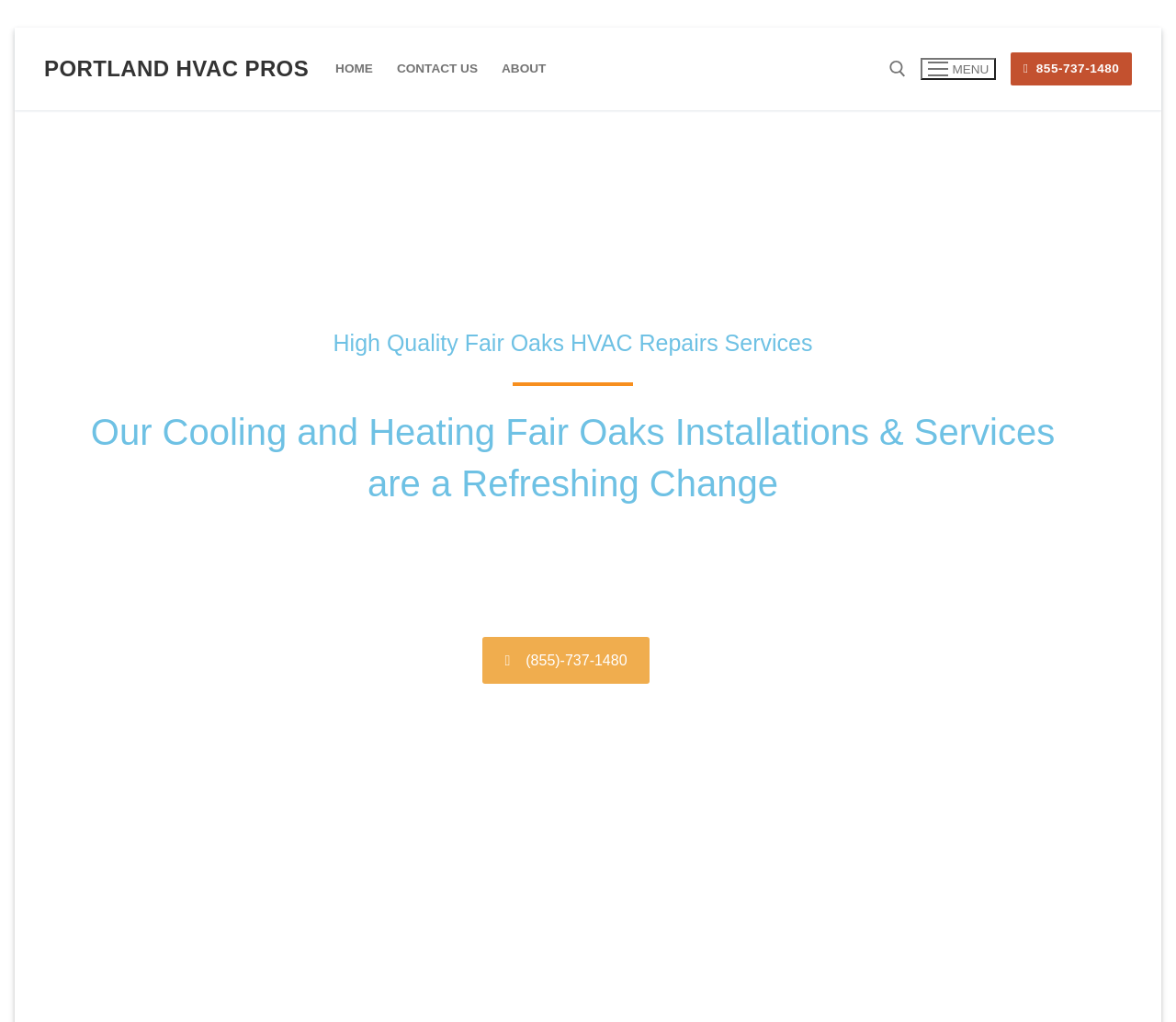What can be done on the webpage?
From the screenshot, provide a brief answer in one word or phrase.

Search, contact, and learn about HVAC services